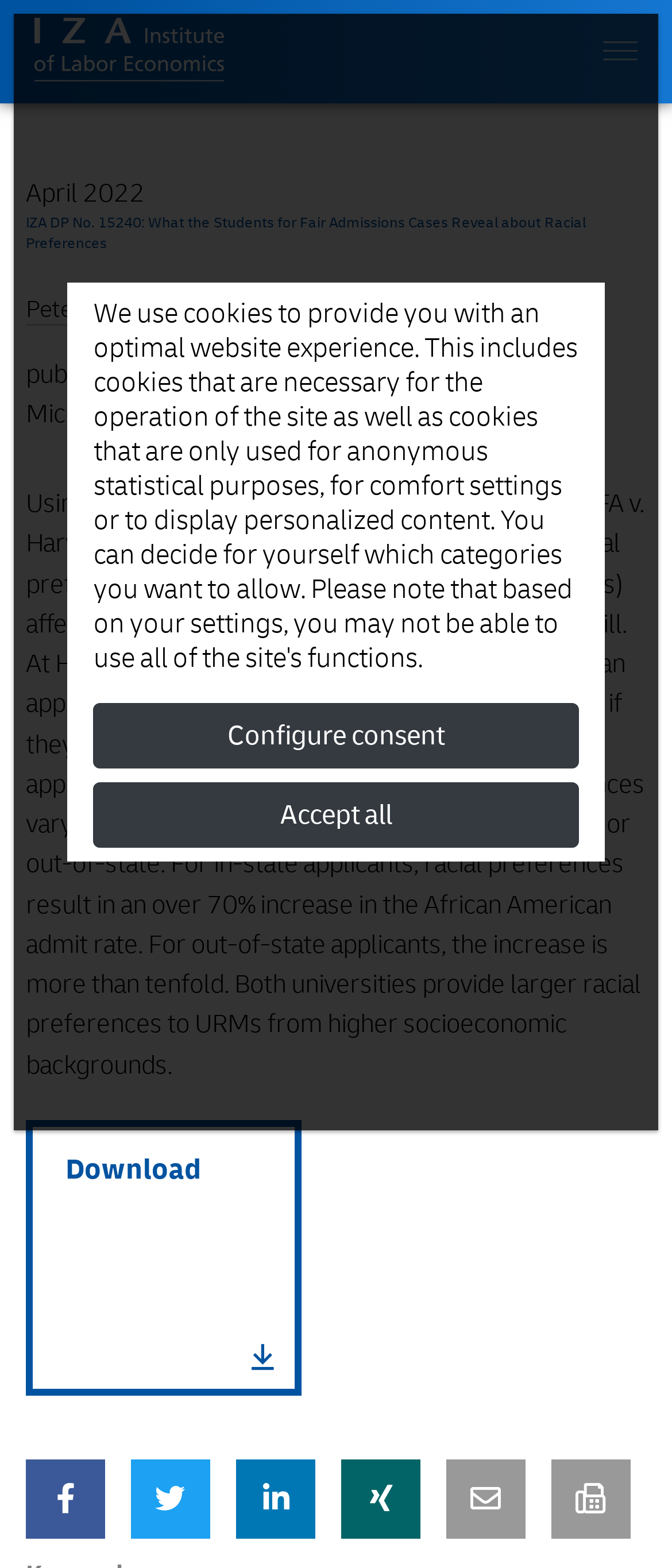Provide a short answer to the following question with just one word or phrase: What is the effect of racial preferences on African American admit rates at Harvard?

Over four times larger